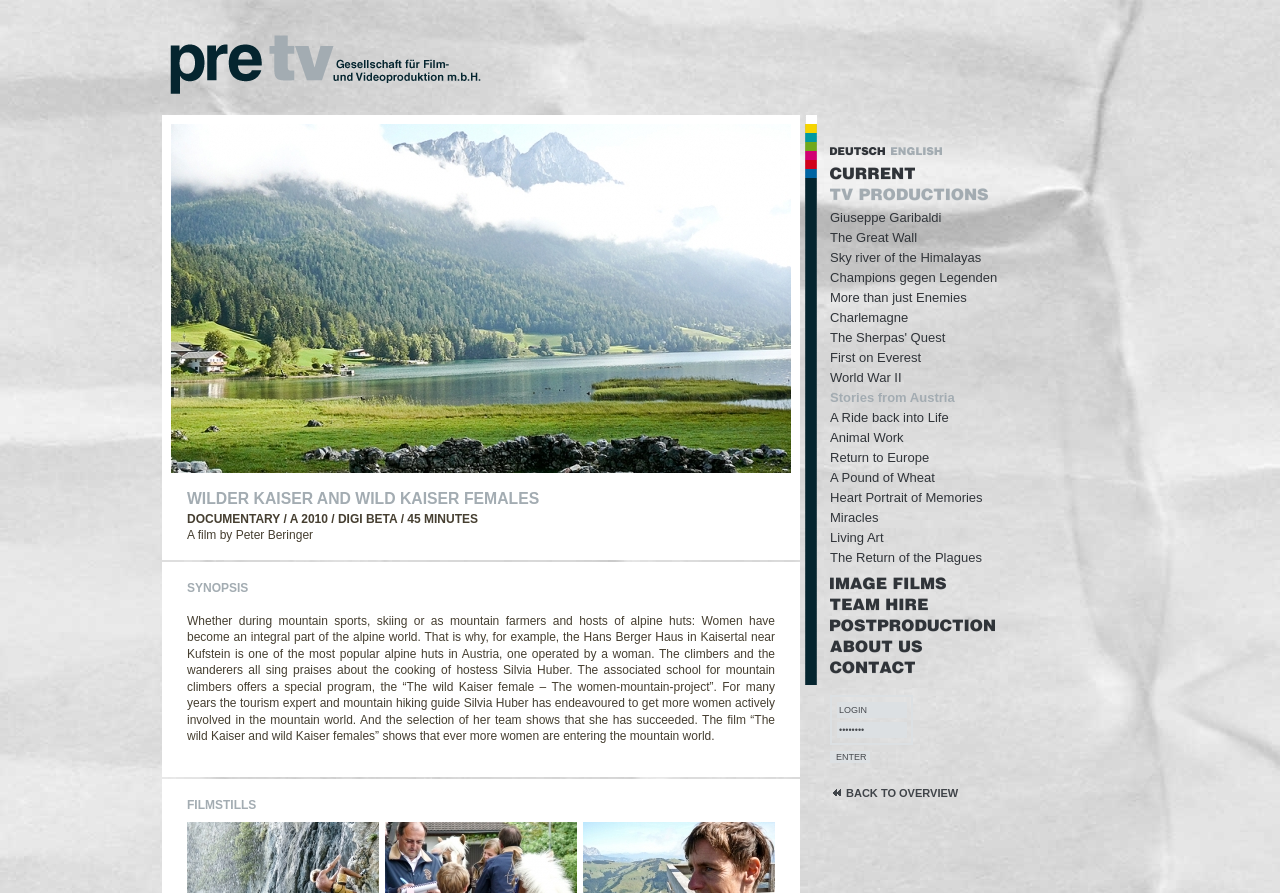Find the bounding box coordinates of the clickable area required to complete the following action: "Go back to overview".

[0.661, 0.881, 0.749, 0.895]